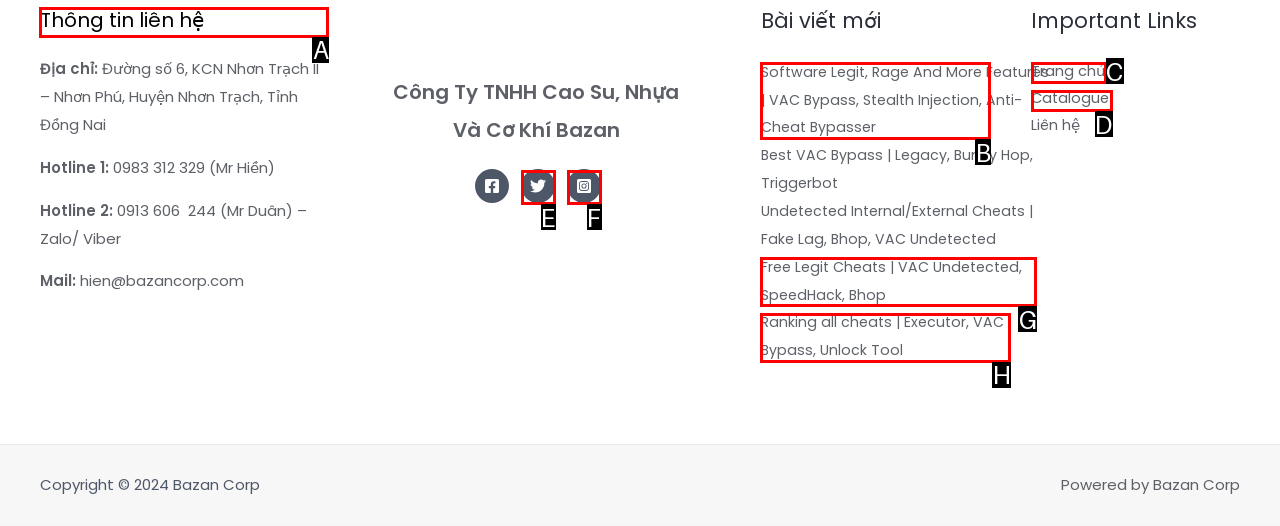Identify the correct UI element to click on to achieve the task: View contact information. Provide the letter of the appropriate element directly from the available choices.

A